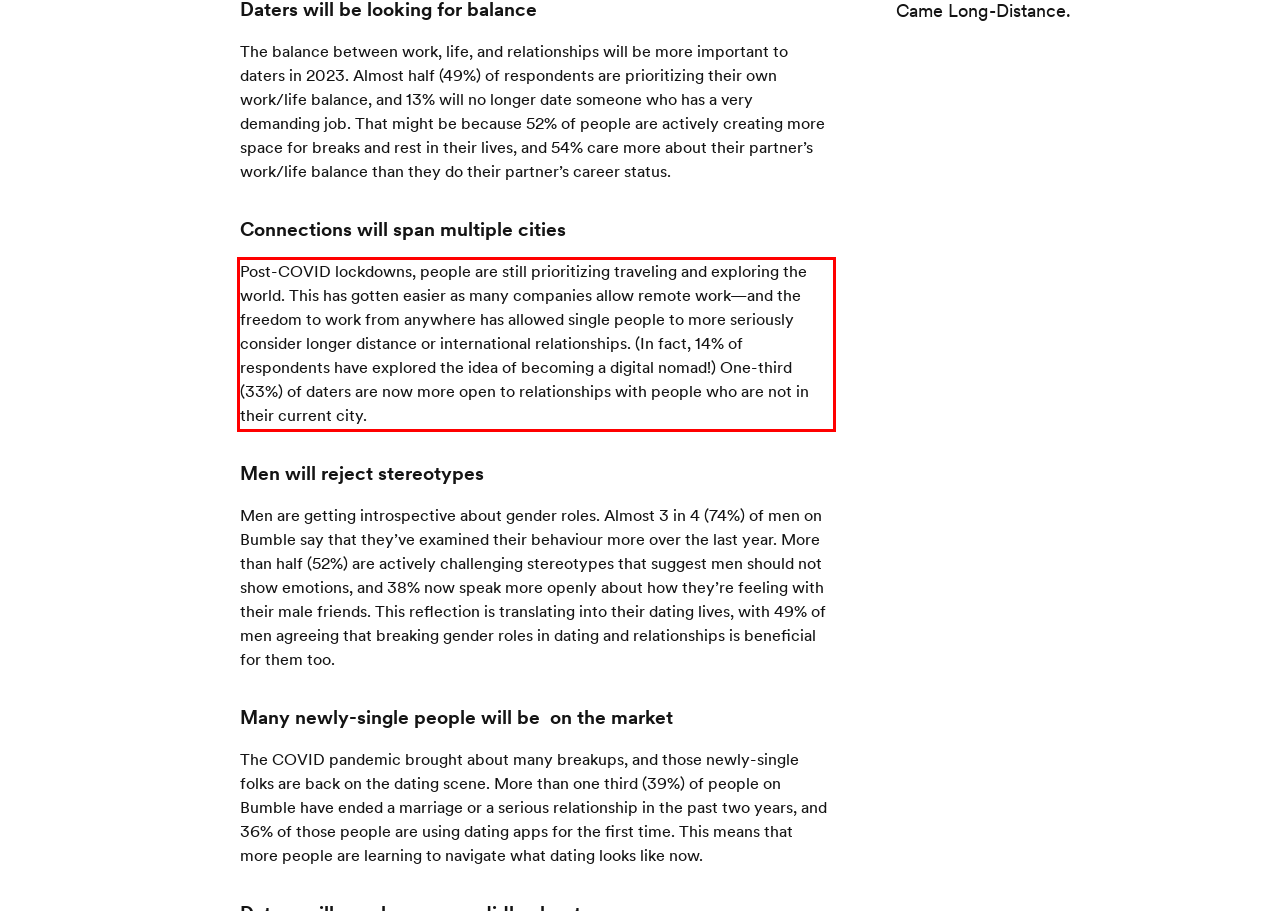You have a screenshot of a webpage with a red bounding box. Use OCR to generate the text contained within this red rectangle.

Post-COVID lockdowns, people are still prioritizing traveling and exploring the world. This has gotten easier as many companies allow remote work—and the freedom to work from anywhere has allowed single people to more seriously consider longer distance or international relationships. (In fact, 14% of respondents have explored the idea of becoming a digital nomad!) One-third (33%) of daters are now more open to relationships with people who are not in their current city.